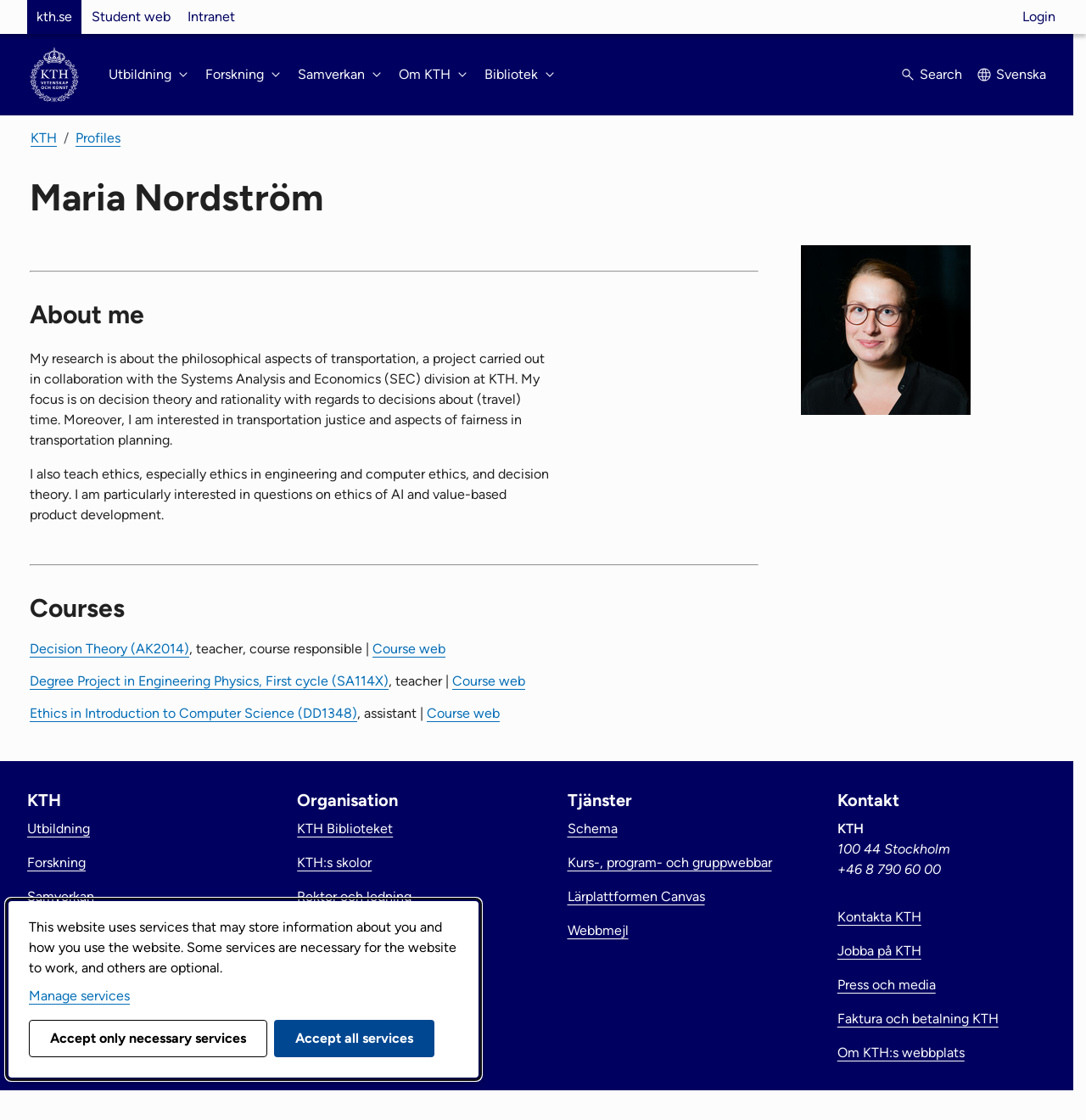What is the name of the division Maria Nordström collaborates with?
Deliver a detailed and extensive answer to the question.

The webpage mentions that Maria Nordström's research project is carried out in collaboration with the Systems Analysis and Economics (SEC) division at KTH.